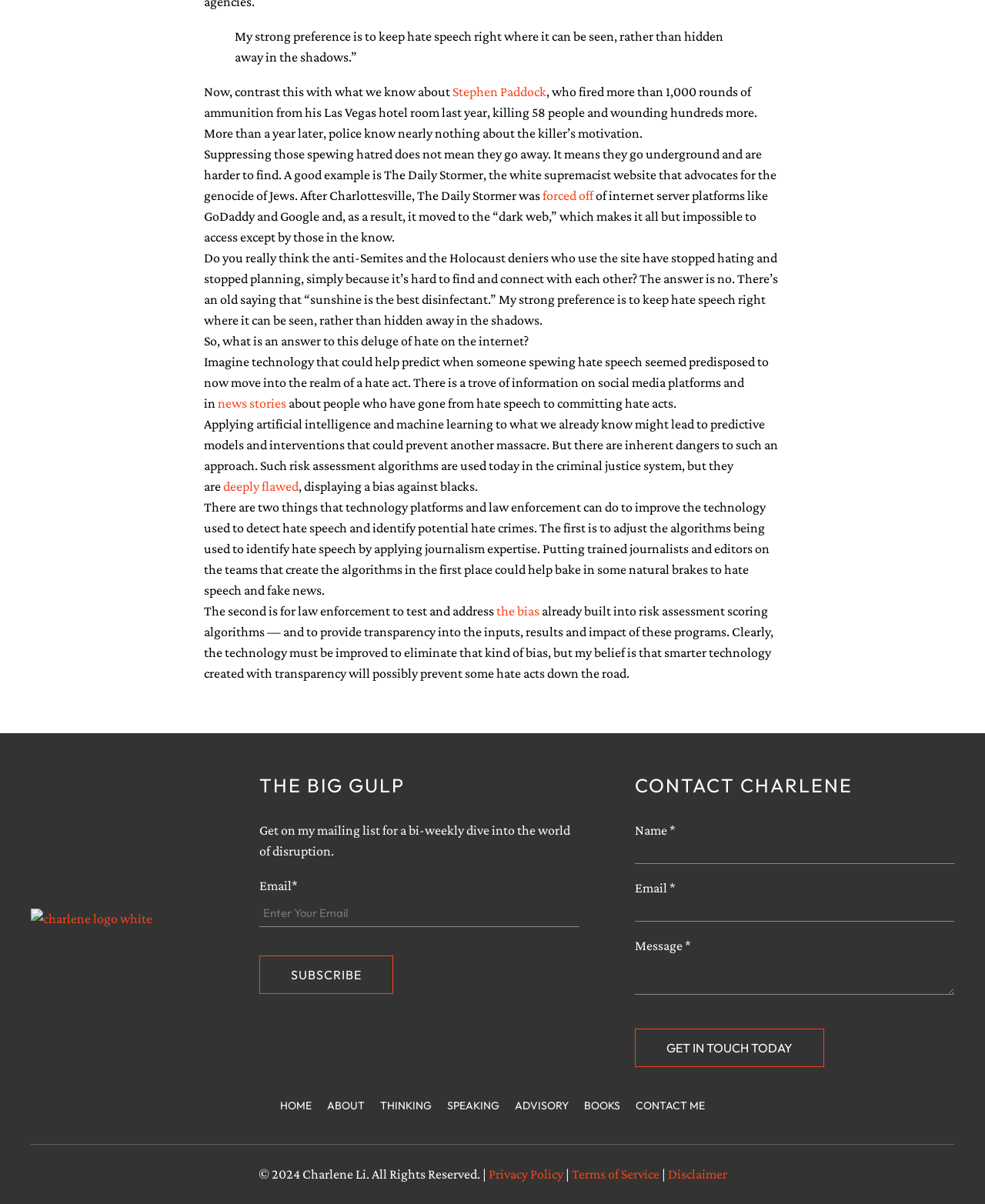What is the topic of discussion in the main content?
Look at the image and answer with only one word or phrase.

Hate speech and technology